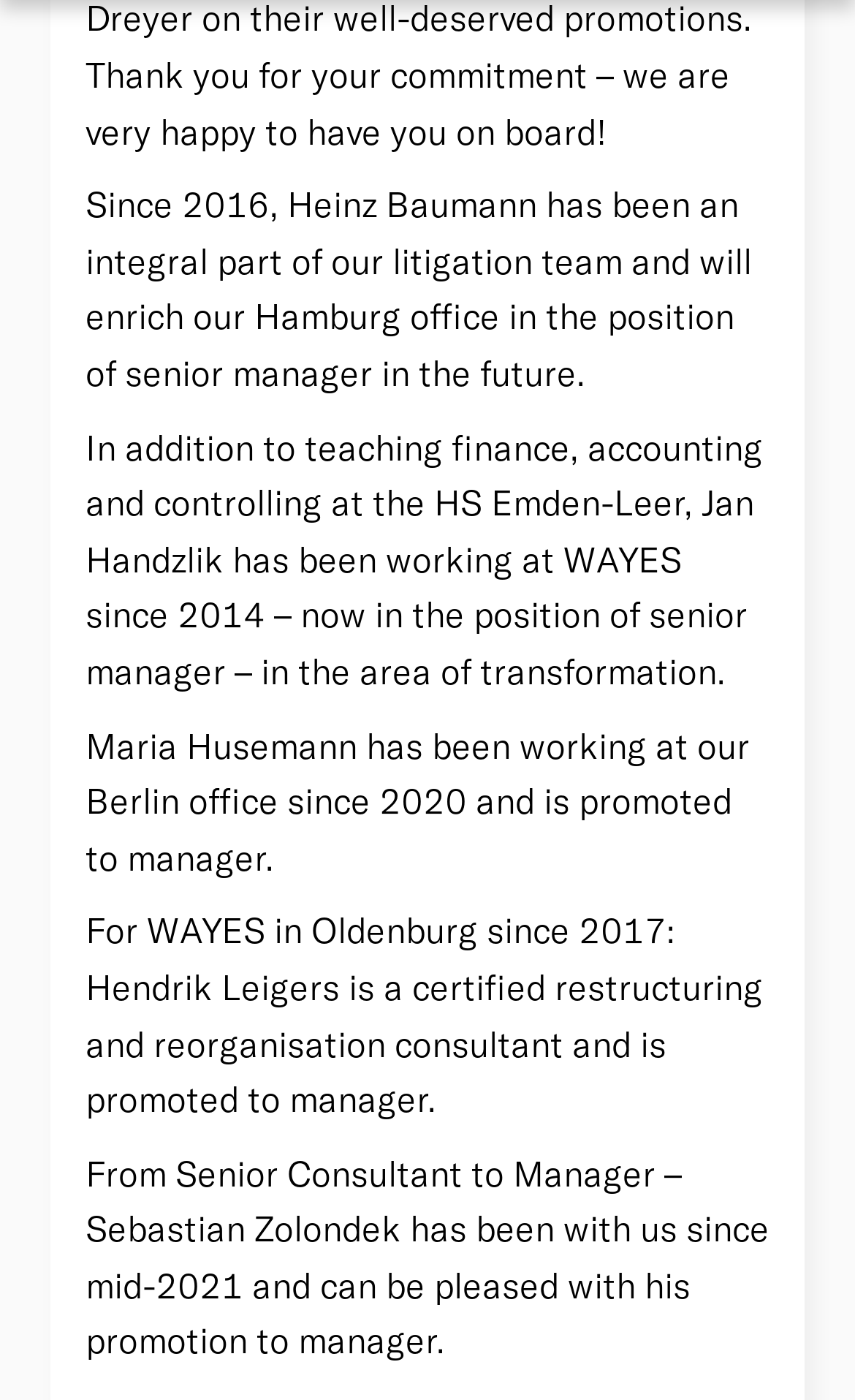Kindly determine the bounding box coordinates for the clickable area to achieve the given instruction: "View imprint".

[0.665, 0.157, 0.755, 0.179]